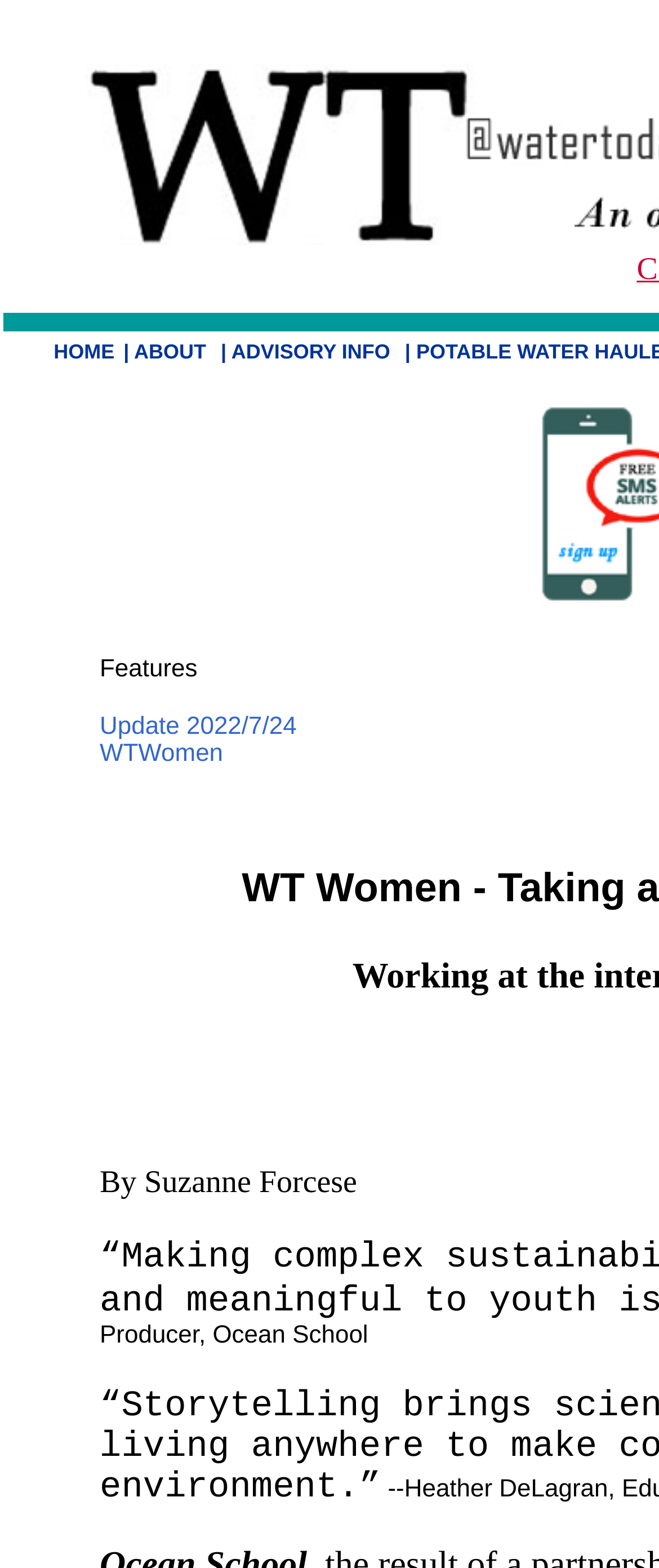What type of content is available on the website? From the image, respond with a single word or brief phrase.

News, Reports, Interviews